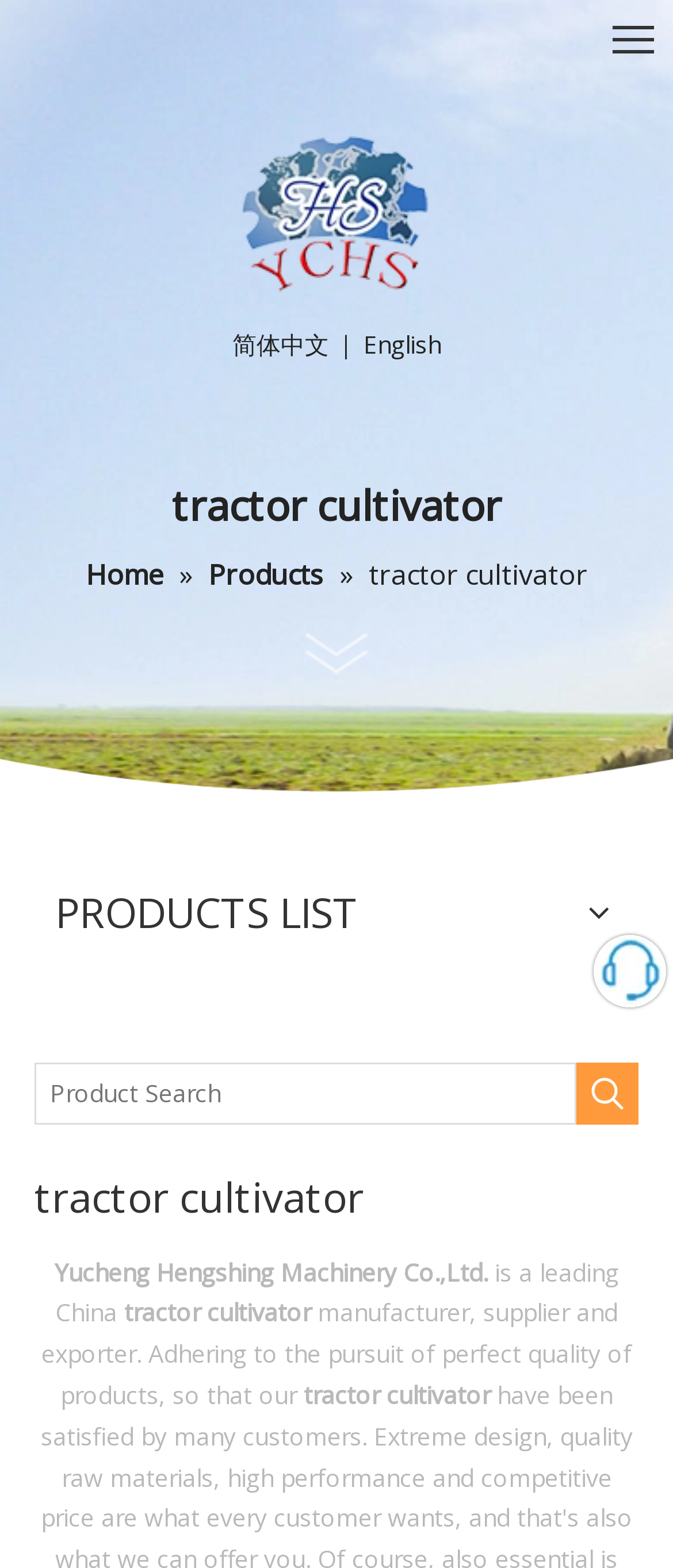What is the company name?
Please provide a comprehensive answer based on the details in the screenshot.

The company name can be found in the top-left corner of the webpage, where it is written as a link and an image. It is also mentioned in the text below the products list.